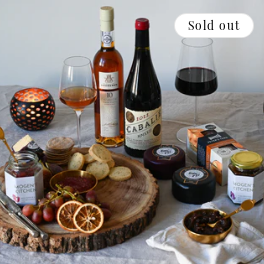Give a comprehensive caption that covers the entire image content.

The image showcases a beautifully arranged **Classic Wine & Cheese Hamper**, featuring an assortment of gourmet delights. On a rustic wooden board, there is a selection of cheeses, gourmet crackers, and various condiments, all enhanced by elegant wine glasses filled with rich-colored beverages. A decorative candle adds a warm touch to the scene, while dried citrus slices and fresh grapes provide a pop of color. The hamper is marked as "Sold out," indicating its high demand for festive occasions. This visually appealing layout highlights the perfect gift for food enthusiasts, particularly during the holiday season.